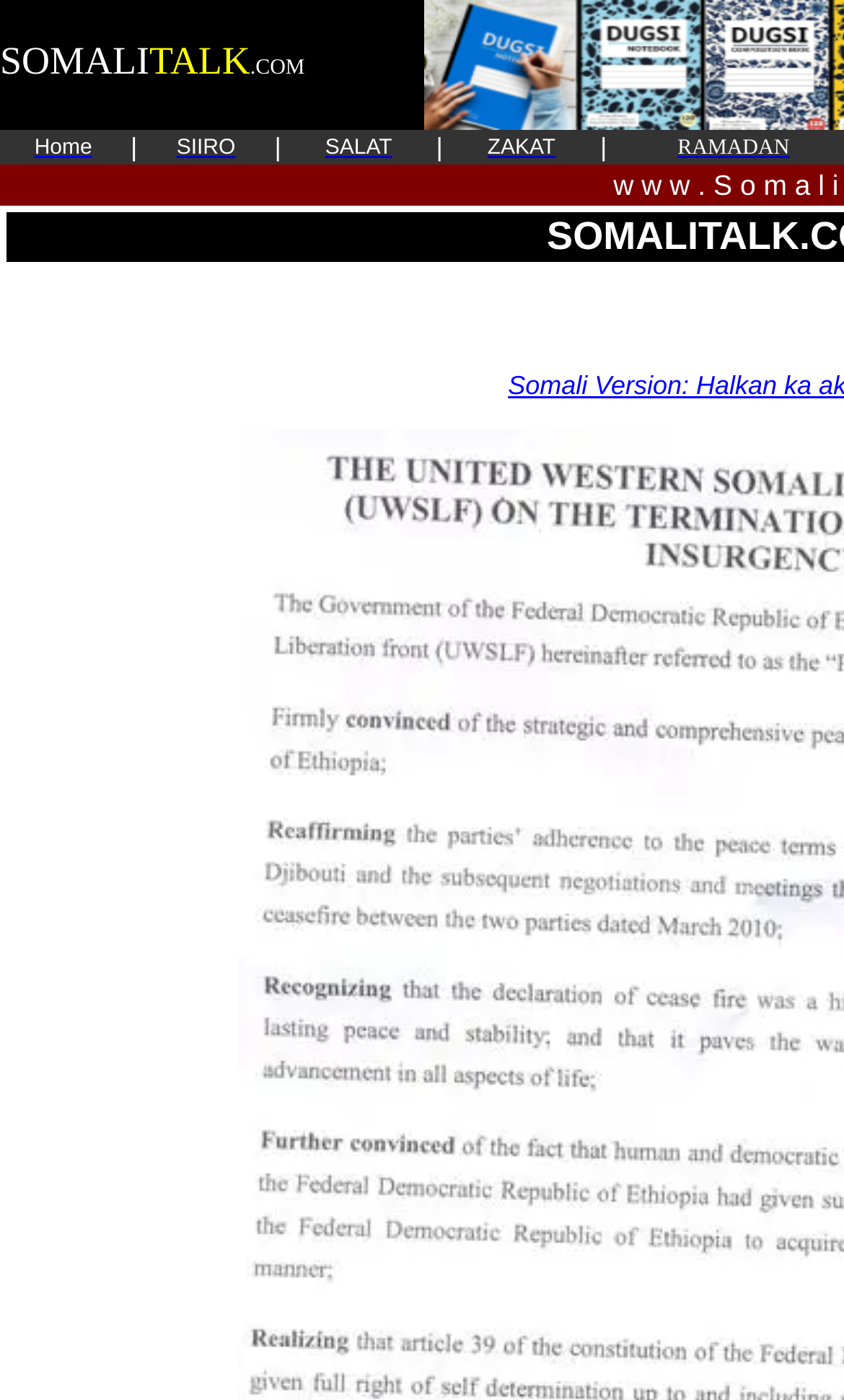Please determine the bounding box coordinates for the UI element described here. Use the format (top-left x, top-left y, bottom-right x, bottom-right y) with values bounded between 0 and 1: RAMADAN

[0.803, 0.097, 0.935, 0.114]